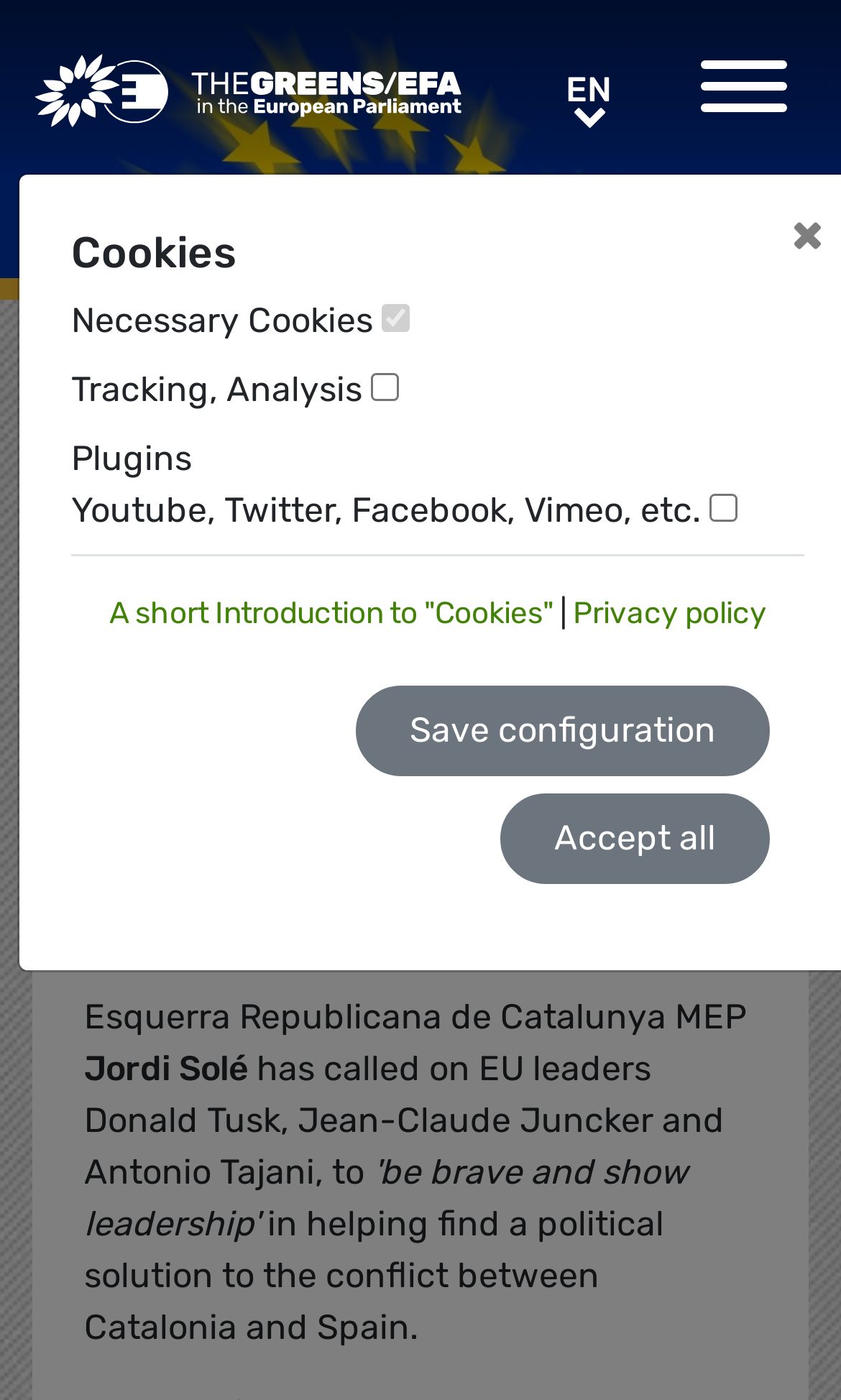Please identify the bounding box coordinates of the element I need to click to follow this instruction: "Go to Greens/EFA Home".

[0.038, 0.039, 0.551, 0.131]